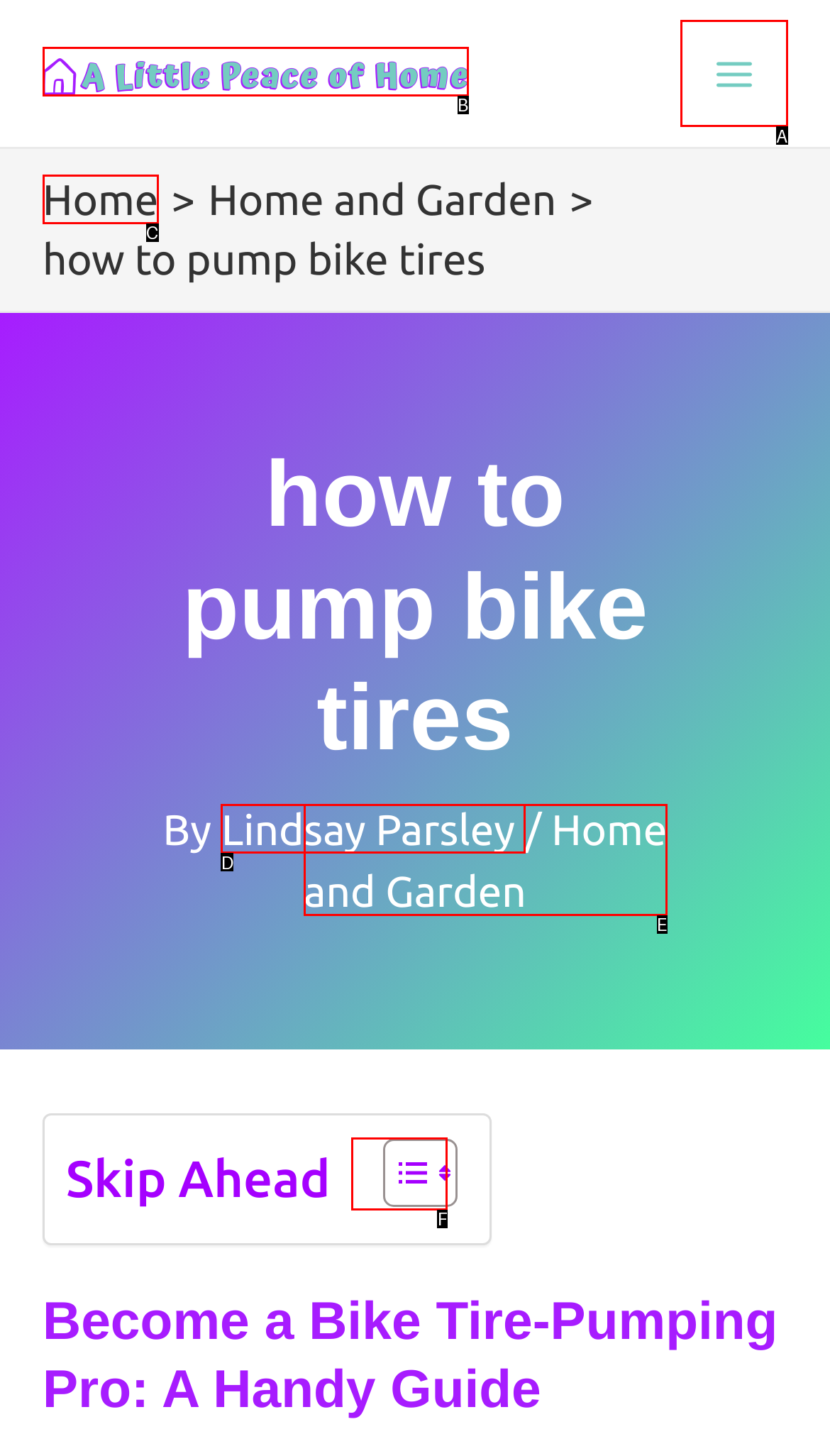Based on the description: Main Menu
Select the letter of the corresponding UI element from the choices provided.

A